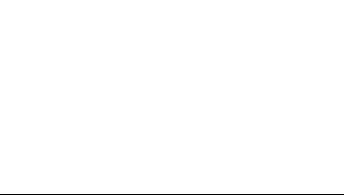Give a thorough explanation of the elements present in the image.

The image, part of a blog post titled "Why Car Dealerships Need To Invest In Cybersecurity," highlights the importance of cybersecurity measures for car dealerships. This article likely discusses potential threats and vulnerabilities faced by the automotive industry in the digital age, emphasizing the need for robust security protocols to protect sensitive information and maintain consumer trust. As cyber threats continue to evolve, this post aims to inform dealerships on best practices and strategies for enhancing their cybersecurity frameworks.